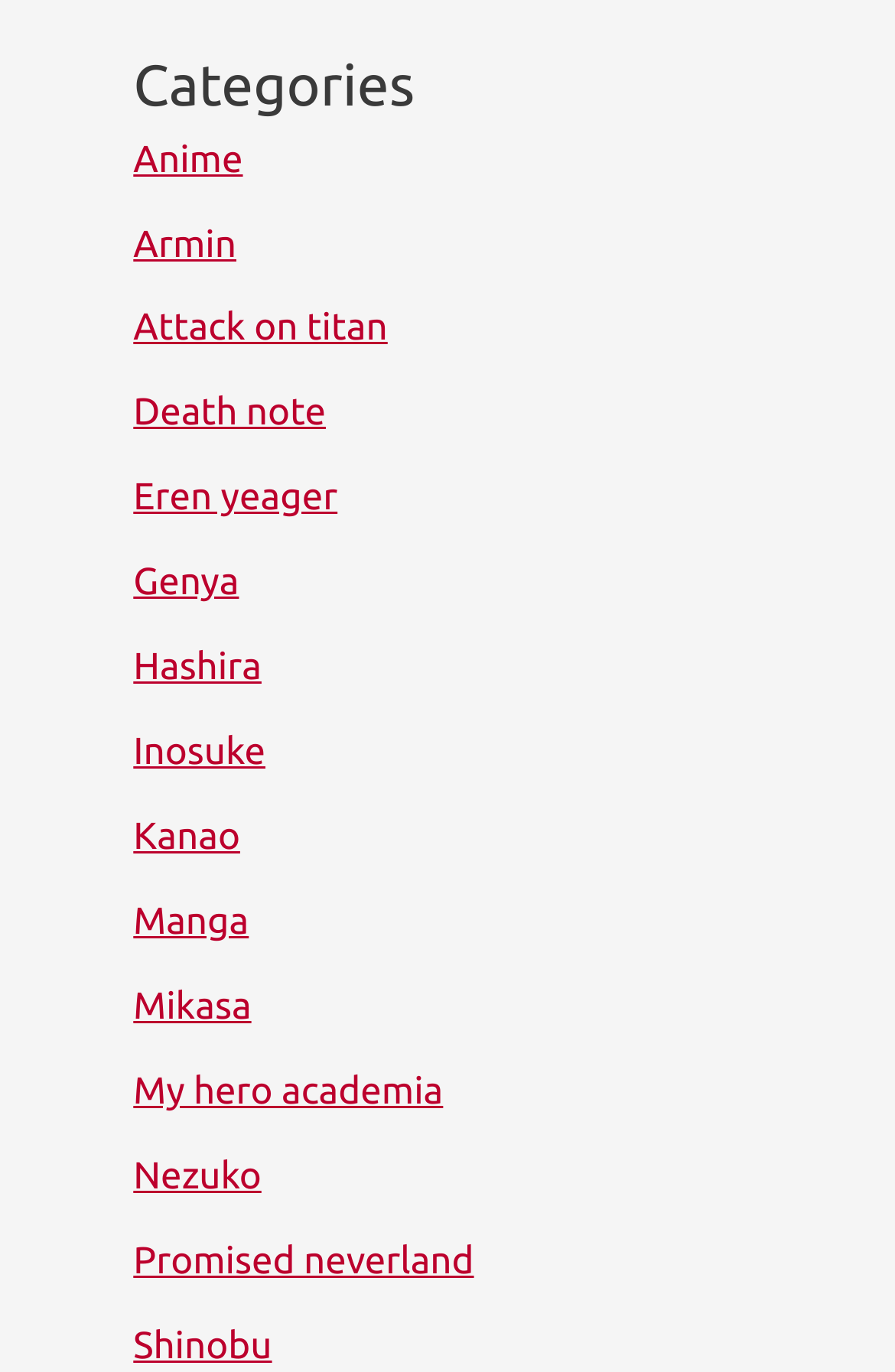Is 'Attack on titan' a category?
Use the information from the image to give a detailed answer to the question.

Yes, 'Attack on titan' is a category because it is one of the link elements under the 'Categories' heading, with a bounding box coordinate of [0.149, 0.225, 0.433, 0.255] which indicates its position in the list.